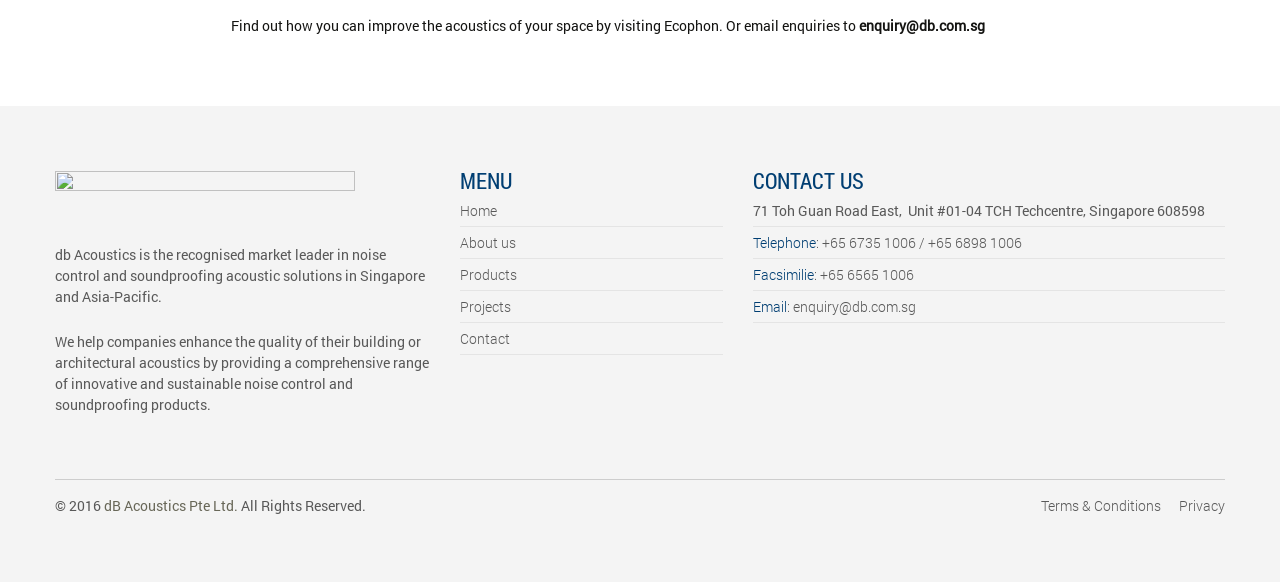Please provide the bounding box coordinates for the element that needs to be clicked to perform the instruction: "go to About us". The coordinates must consist of four float numbers between 0 and 1, formatted as [left, top, right, bottom].

[0.359, 0.4, 0.403, 0.433]